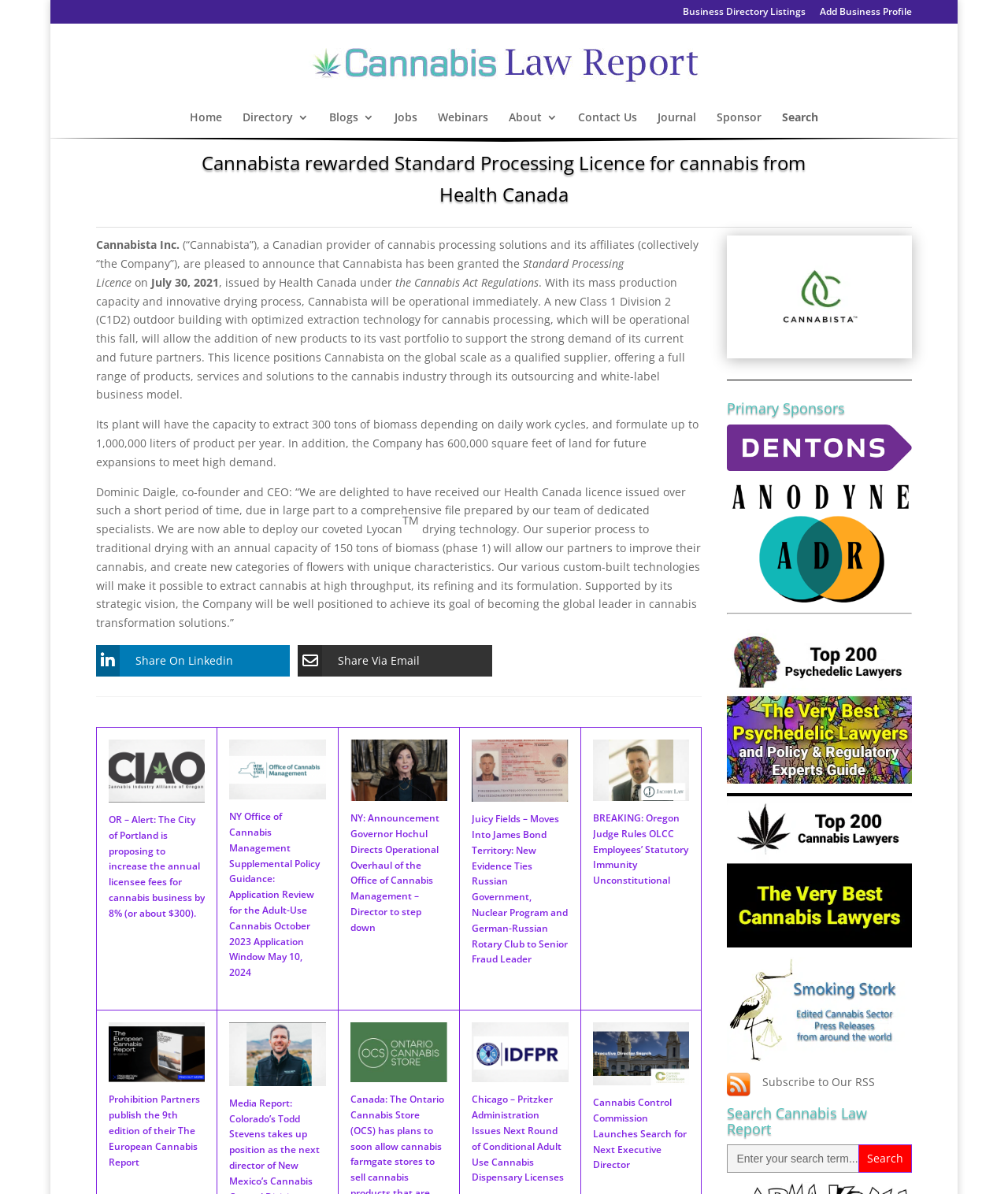Provide a short answer using a single word or phrase for the following question: 
How many links are there in the top navigation bar?

9